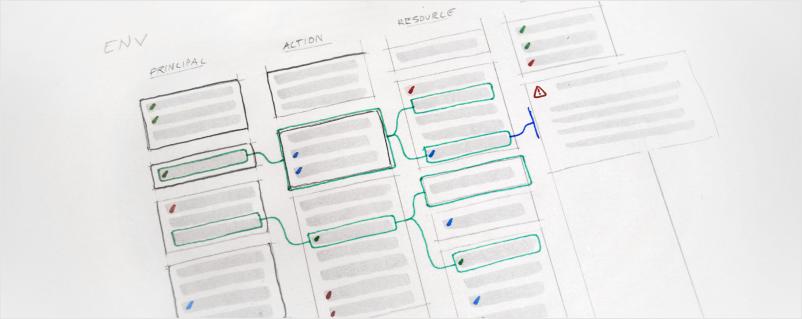Respond to the question below with a concise word or phrase:
What is the purpose of the connecting lines in the graph?

To guide the viewer